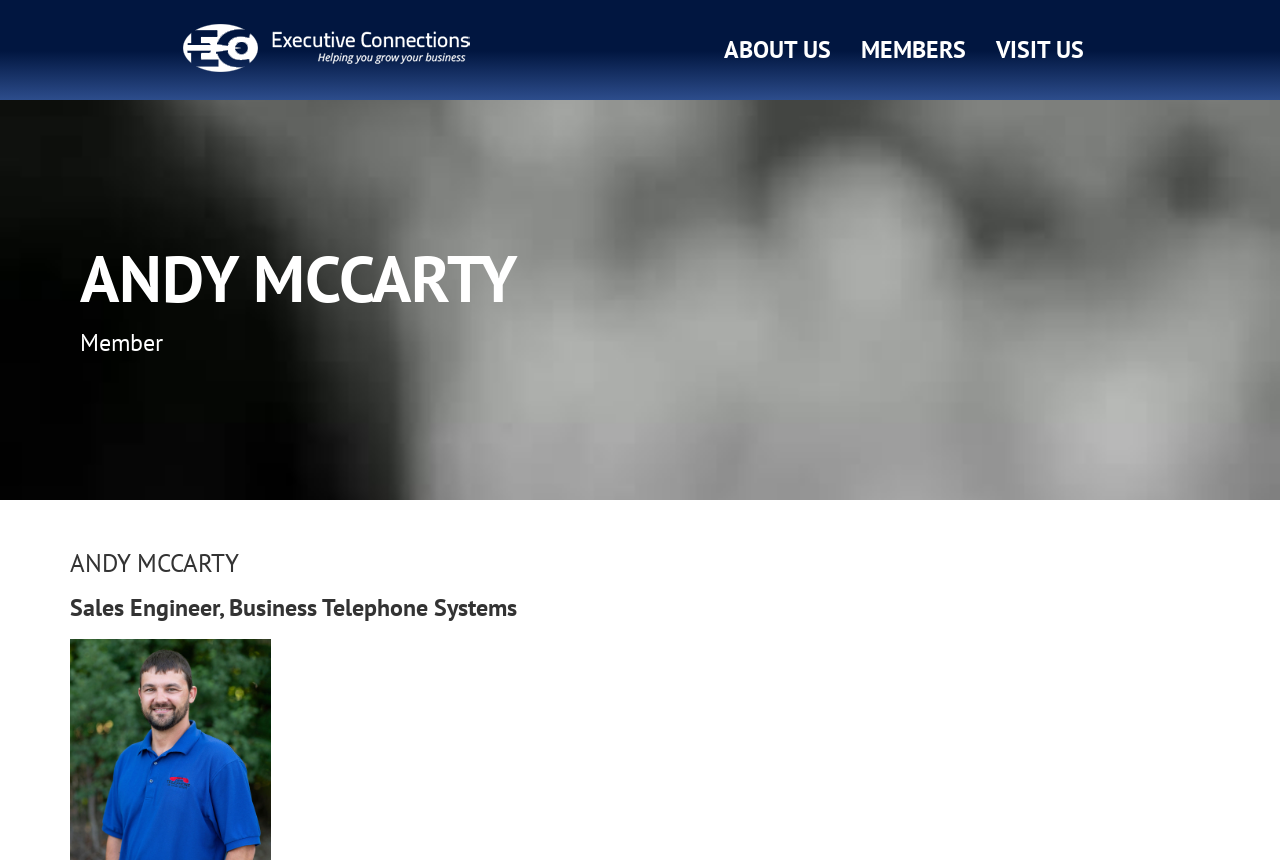What is the business category of Central Telephone Sales & Service?
Please use the image to provide an in-depth answer to the question.

Based on the webpage, I found a heading that says 'Sales Engineer, Business Telephone Systems' which is related to Andy McCarty and Central Telephone Sales & Service, so I can conclude that the business category of the company is Business Telephone Systems.